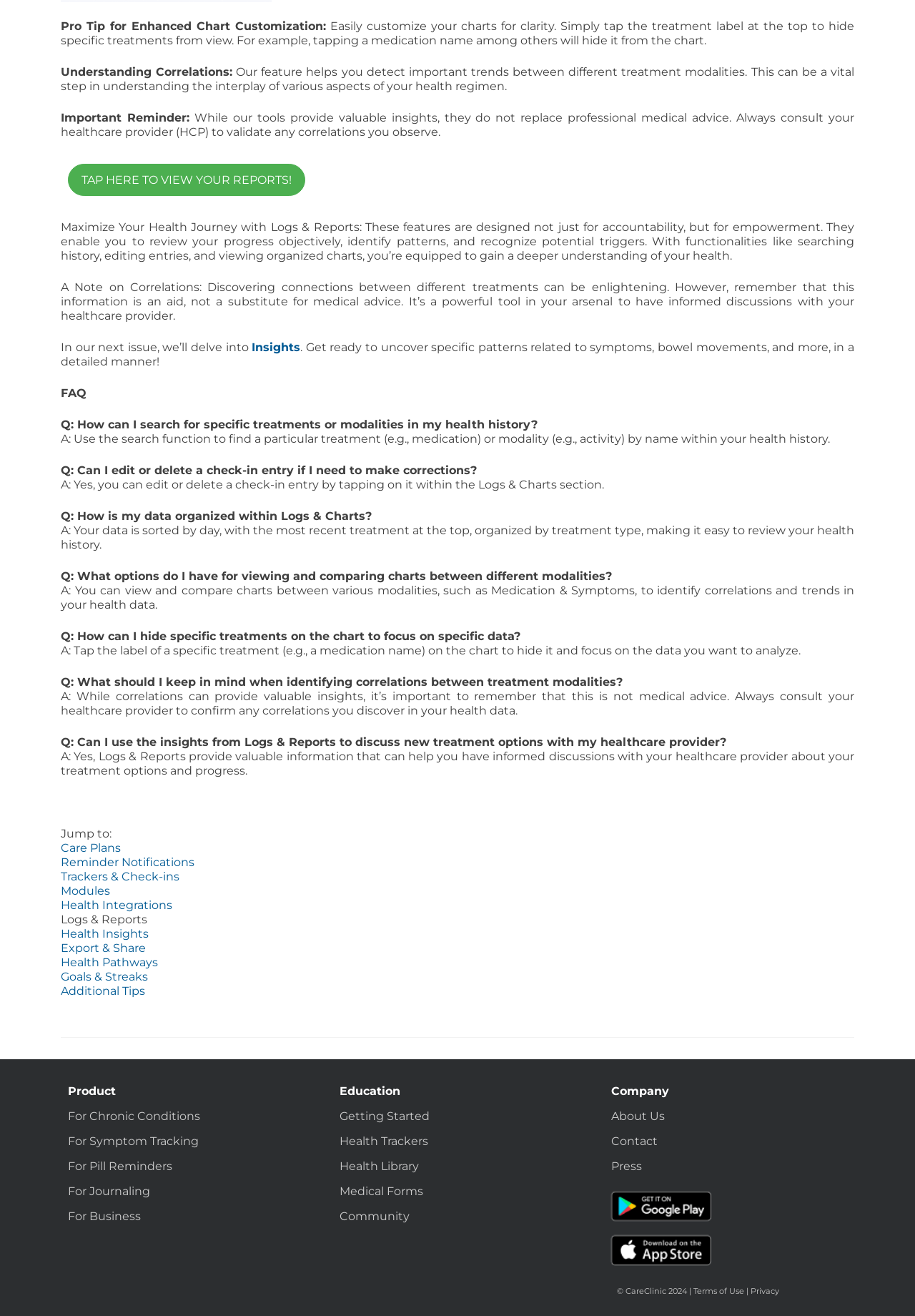Provide a short answer using a single word or phrase for the following question: 
How can users hide specific treatments on the chart?

Tap the label of a specific treatment